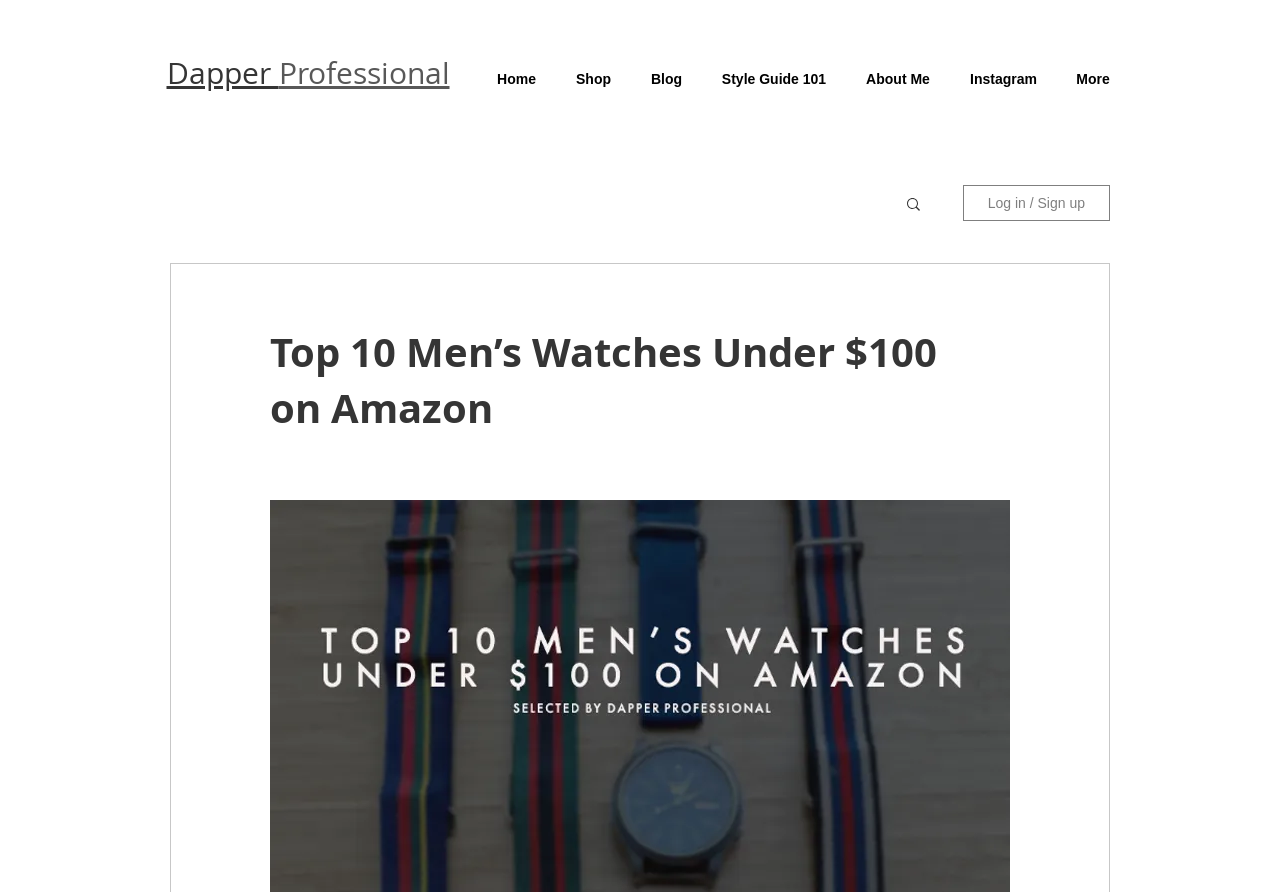Identify the bounding box coordinates for the element that needs to be clicked to fulfill this instruction: "view about me page". Provide the coordinates in the format of four float numbers between 0 and 1: [left, top, right, bottom].

[0.661, 0.073, 0.742, 0.104]